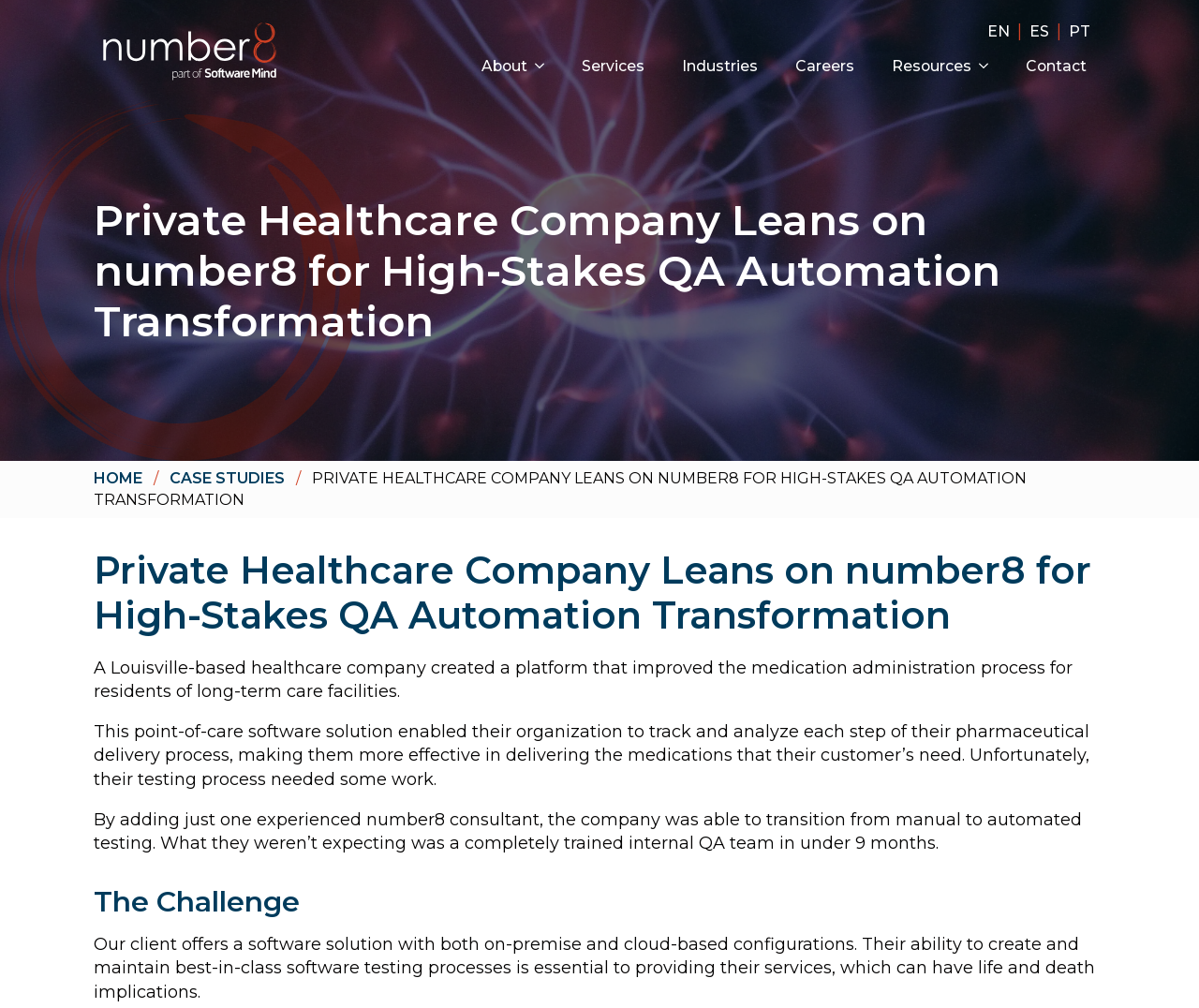Identify the bounding box coordinates of the element that should be clicked to fulfill this task: "View the Services page". The coordinates should be provided as four float numbers between 0 and 1, i.e., [left, top, right, bottom].

[0.47, 0.051, 0.553, 0.08]